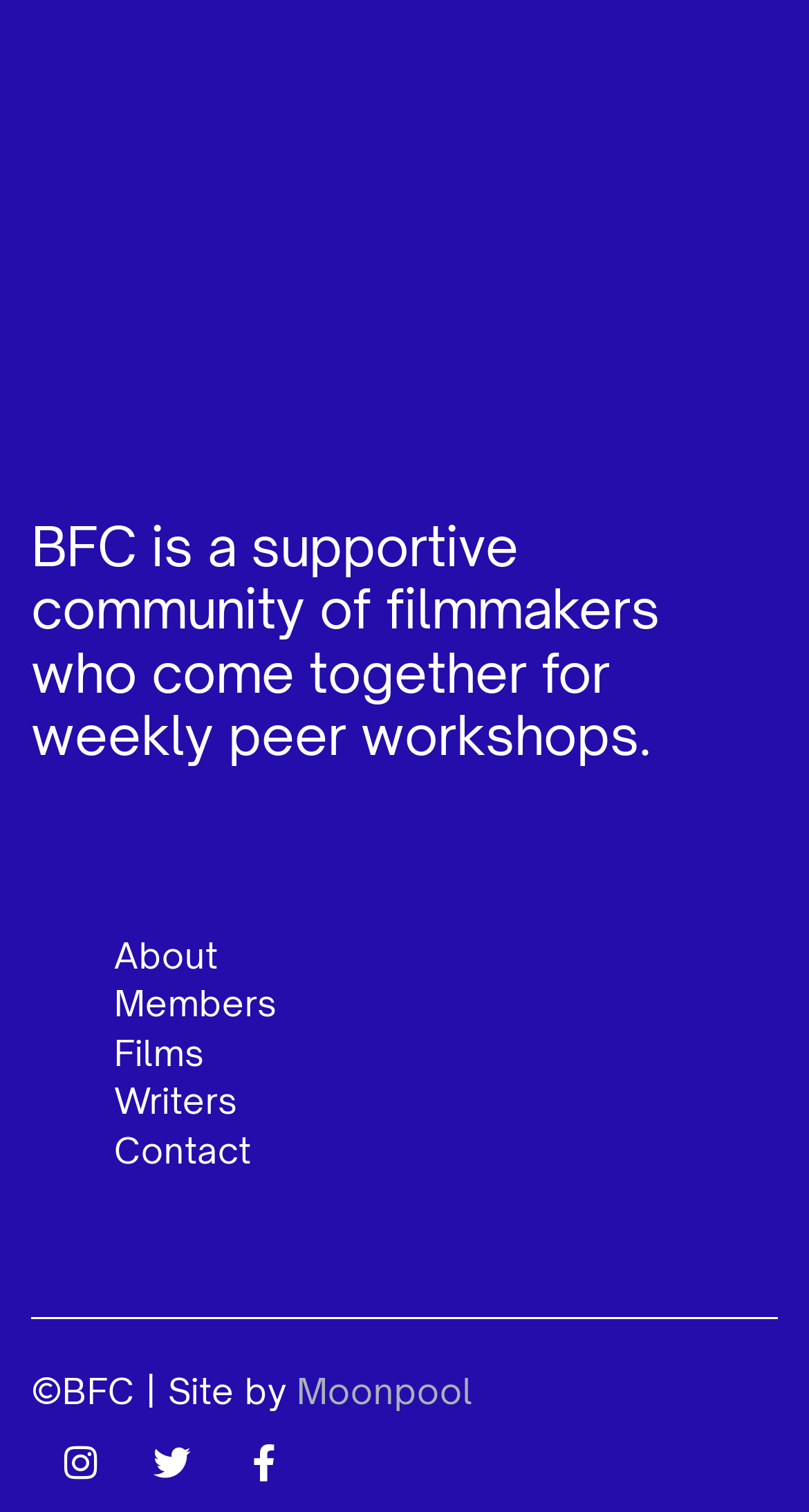What is the purpose of BFC?
Give a one-word or short-phrase answer derived from the screenshot.

Supportive community of filmmakers